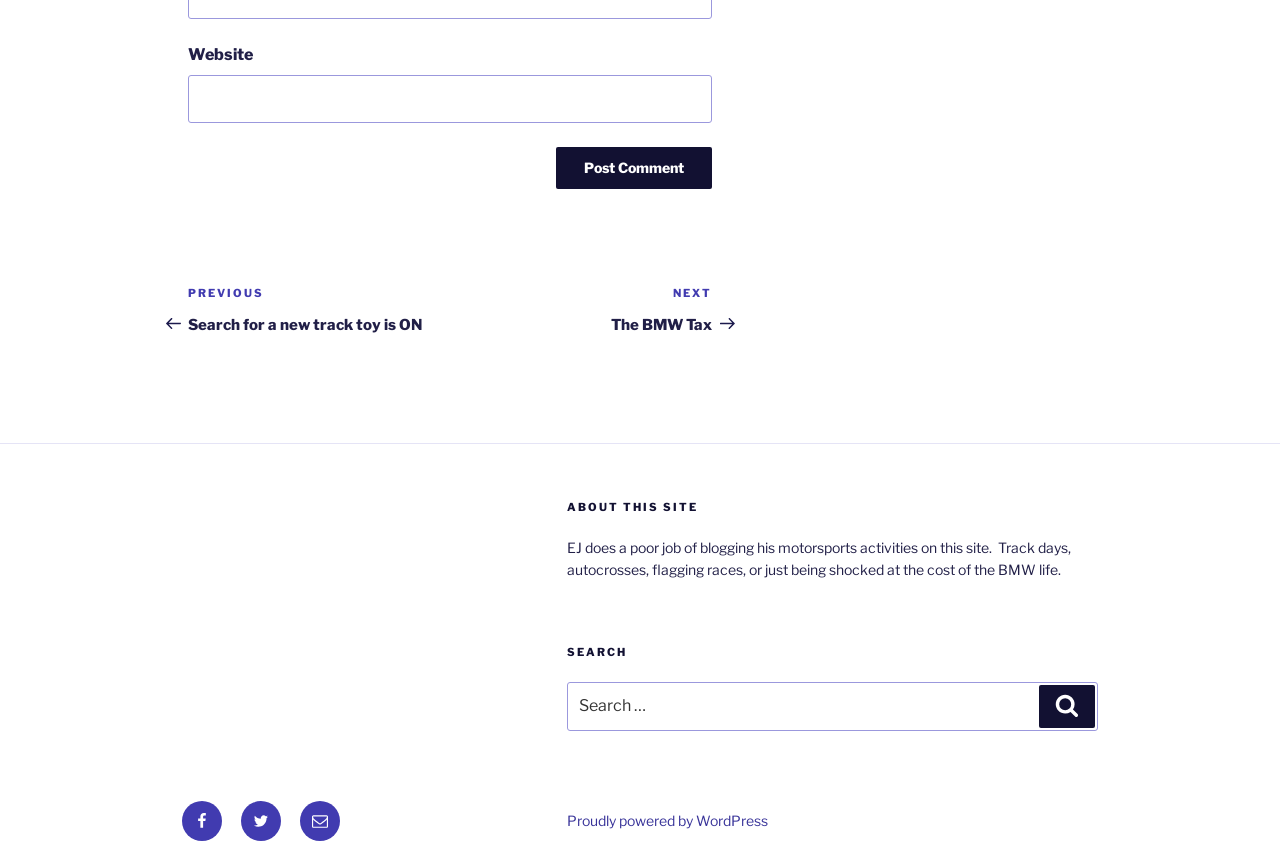Please find the bounding box coordinates of the clickable region needed to complete the following instruction: "Post a comment". The bounding box coordinates must consist of four float numbers between 0 and 1, i.e., [left, top, right, bottom].

[0.435, 0.171, 0.556, 0.22]